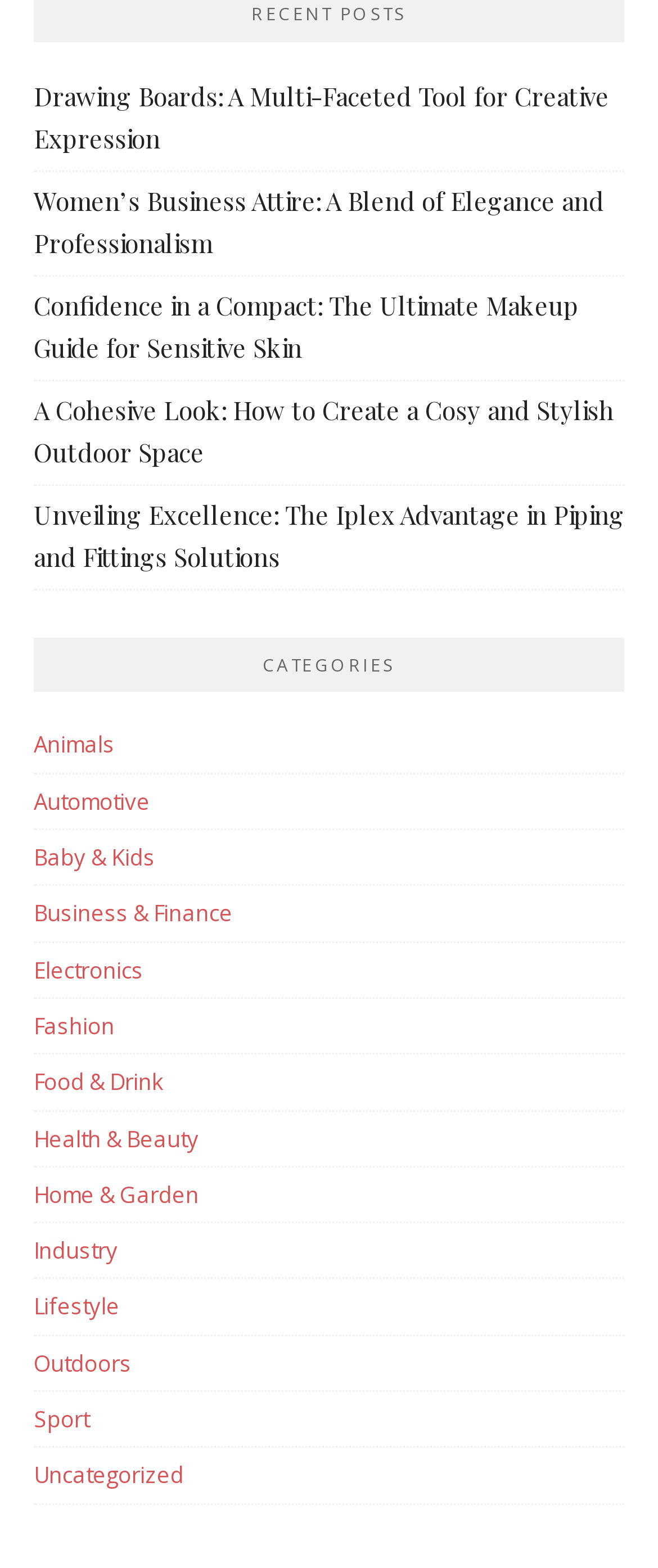From the given element description: "Baby & Kids", find the bounding box for the UI element. Provide the coordinates as four float numbers between 0 and 1, in the order [left, top, right, bottom].

[0.051, 0.537, 0.236, 0.556]